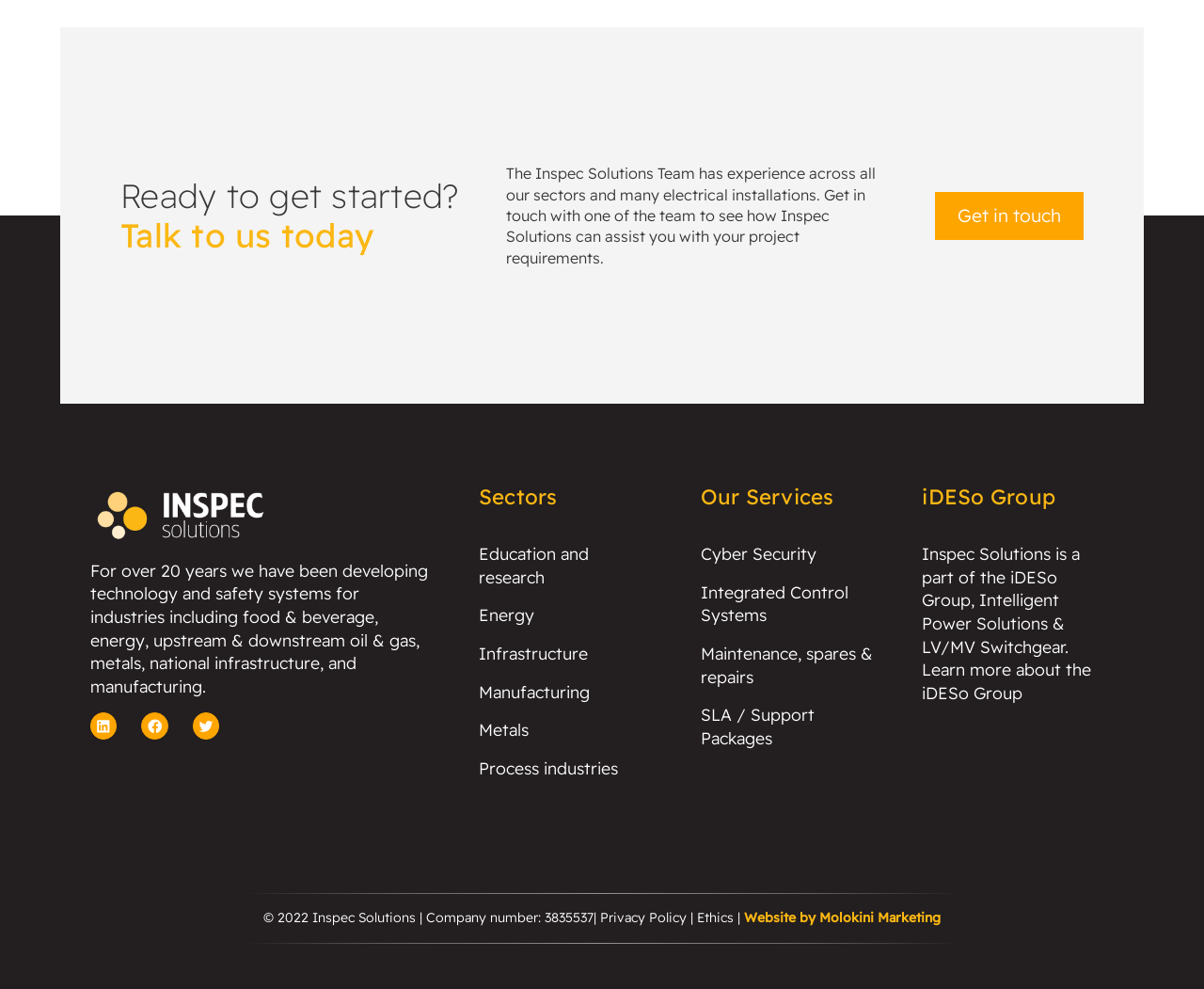What is the company number of Inspec Solutions?
Could you answer the question with a detailed and thorough explanation?

The company number can be found in the StaticText element at the bottom of the page, which states '© 2022 Inspec Solutions | Company number: 3835537|'.